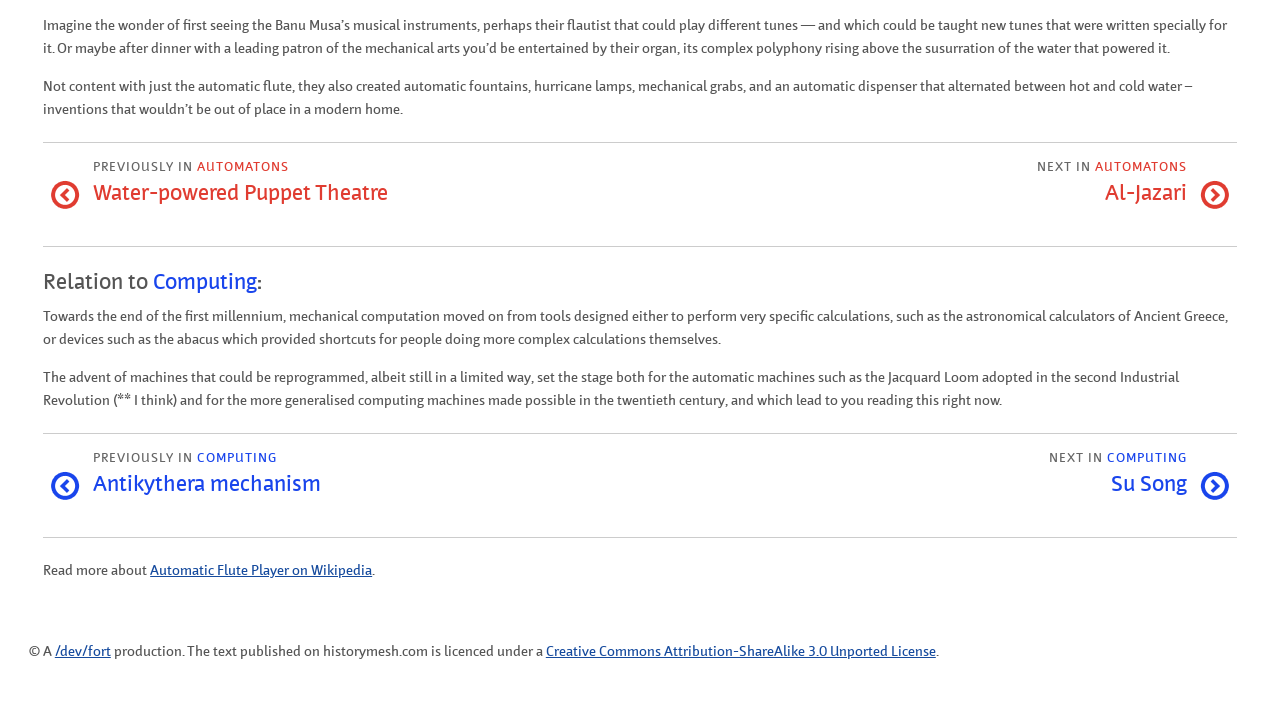Given the description: "Antikythera mechanism", determine the bounding box coordinates of the UI element. The coordinates should be formatted as four float numbers between 0 and 1, [left, top, right, bottom].

[0.073, 0.667, 0.251, 0.703]